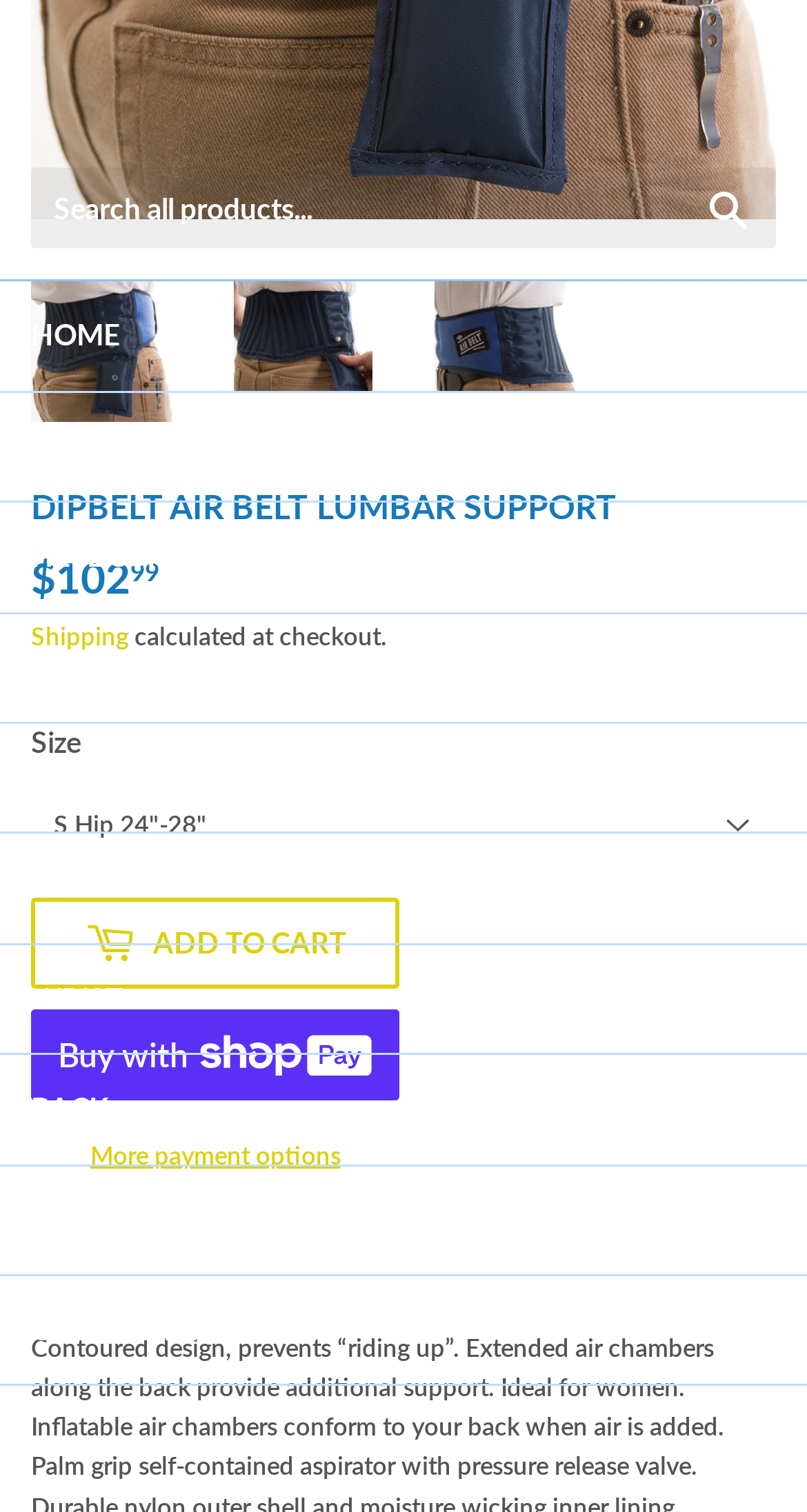Please respond in a single word or phrase: 
How many images of the product are displayed?

3